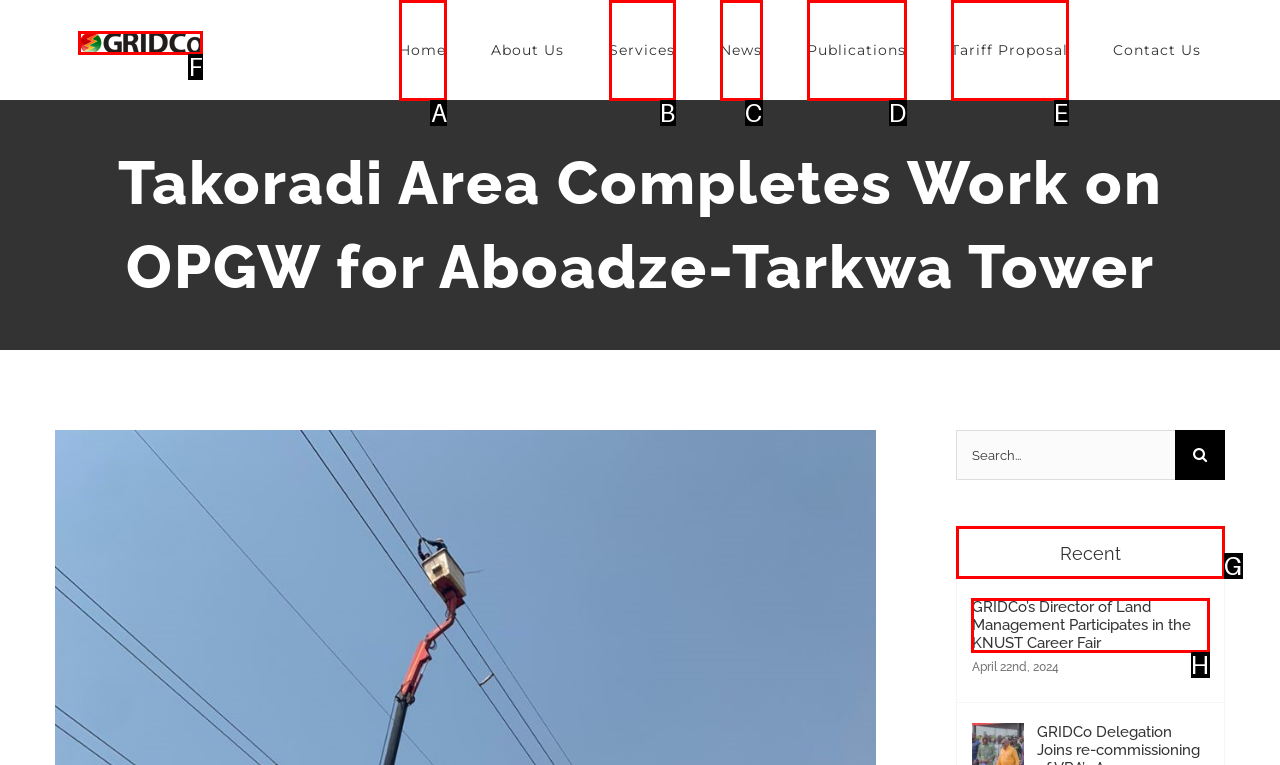Determine which HTML element to click to execute the following task: Go to Home Answer with the letter of the selected option.

A